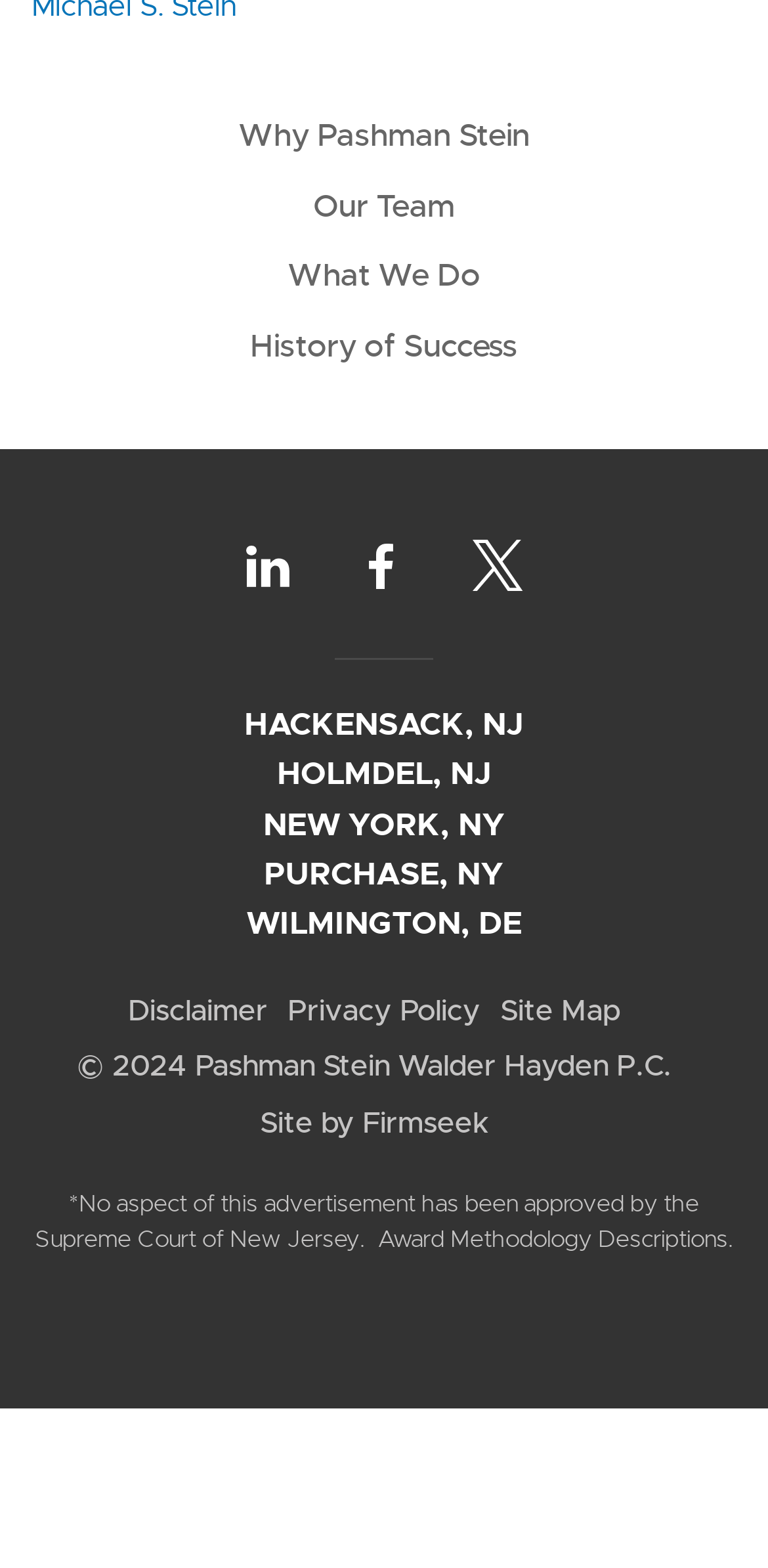What is the year of the copyright?
Provide a detailed answer to the question using information from the image.

I found the year of the copyright by looking at the copyright information at the bottom of the page, which states '© 2024 Pashman Stein Walder Hayden P.C.'